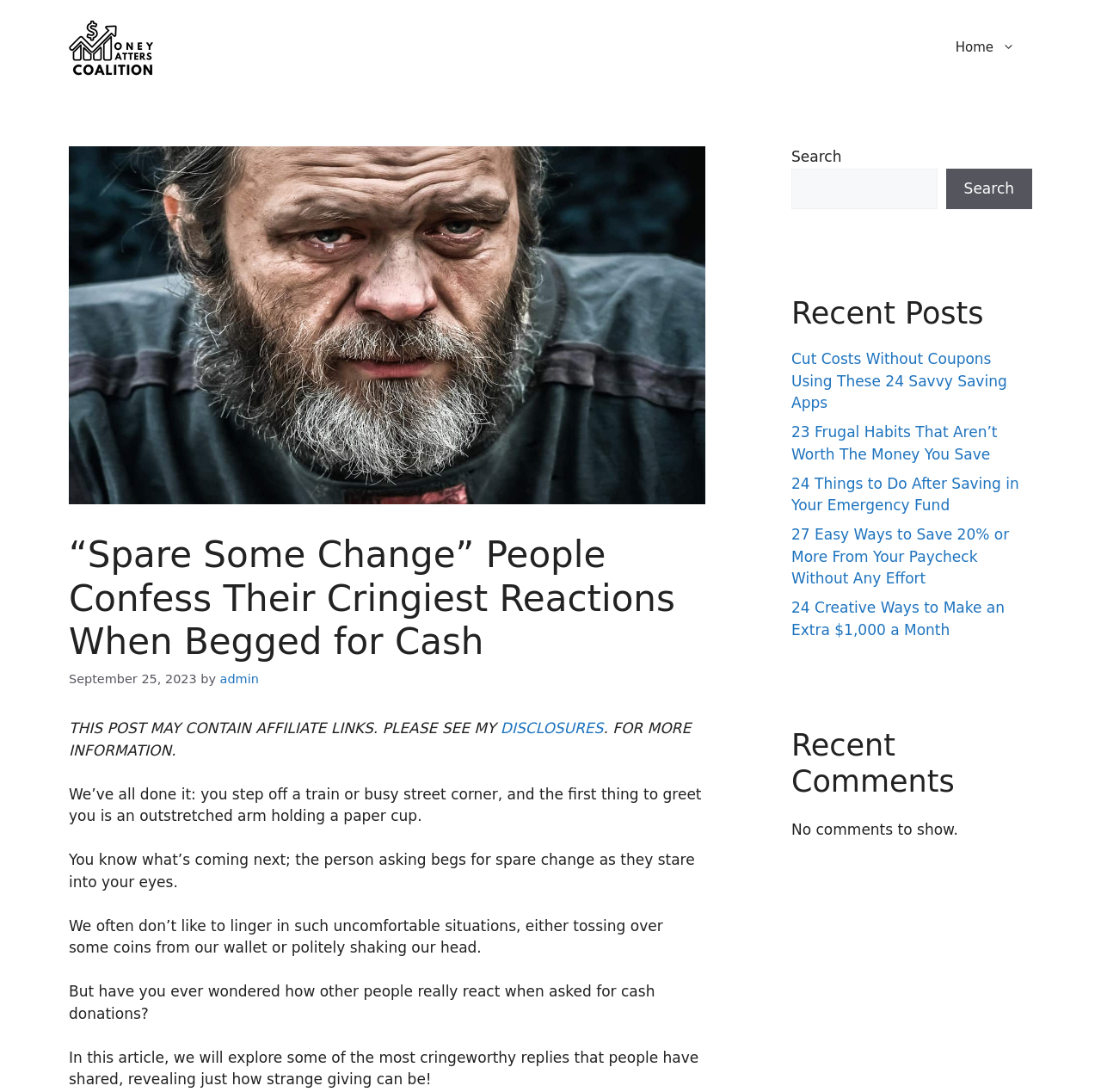Utilize the details in the image to thoroughly answer the following question: What is the date of the current article?

The date of the current article can be found below the heading, where it says 'September 25, 2023'.